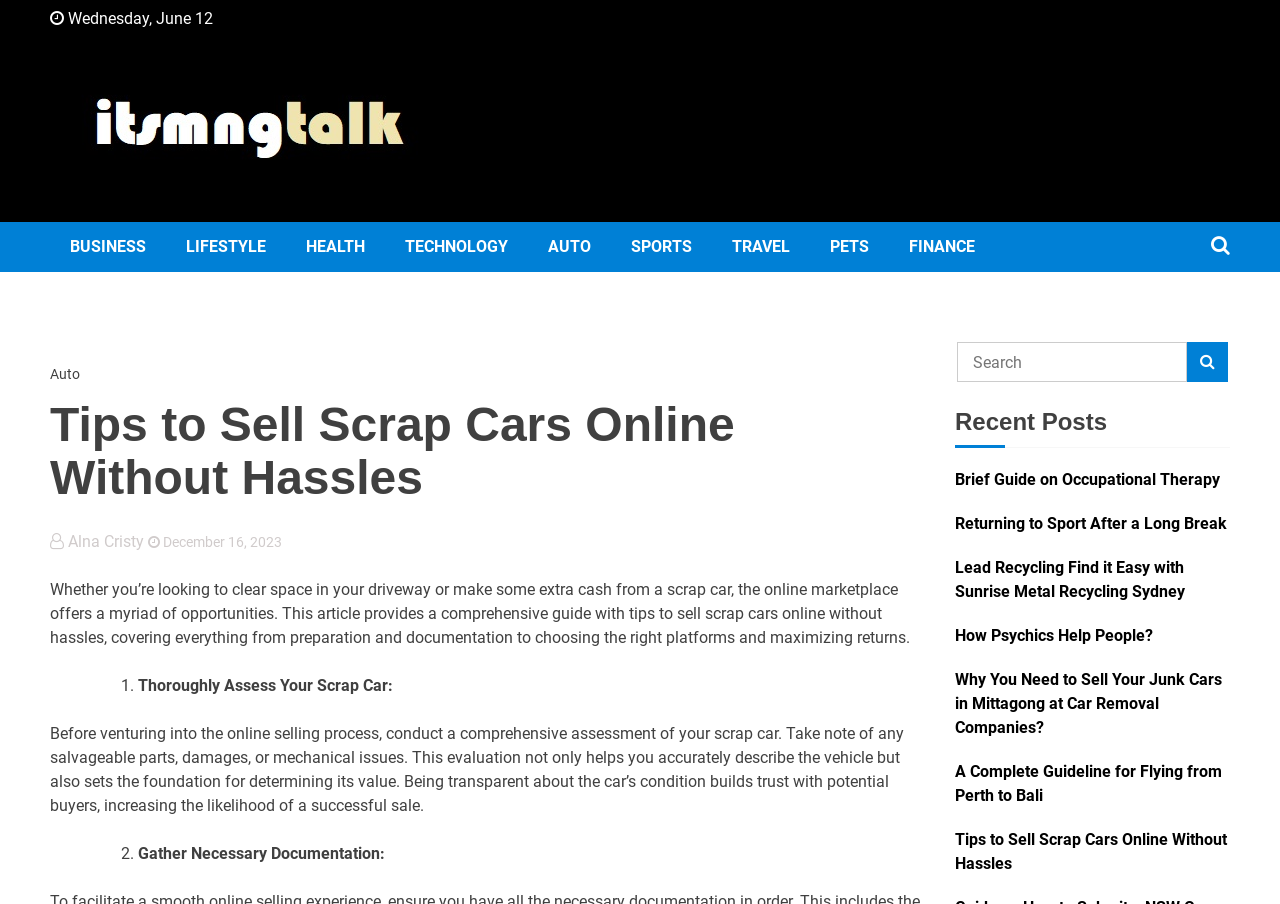Please identify the bounding box coordinates of the element that needs to be clicked to execute the following command: "Click on the 'AUTO' link". Provide the bounding box using four float numbers between 0 and 1, formatted as [left, top, right, bottom].

[0.039, 0.403, 0.07, 0.425]